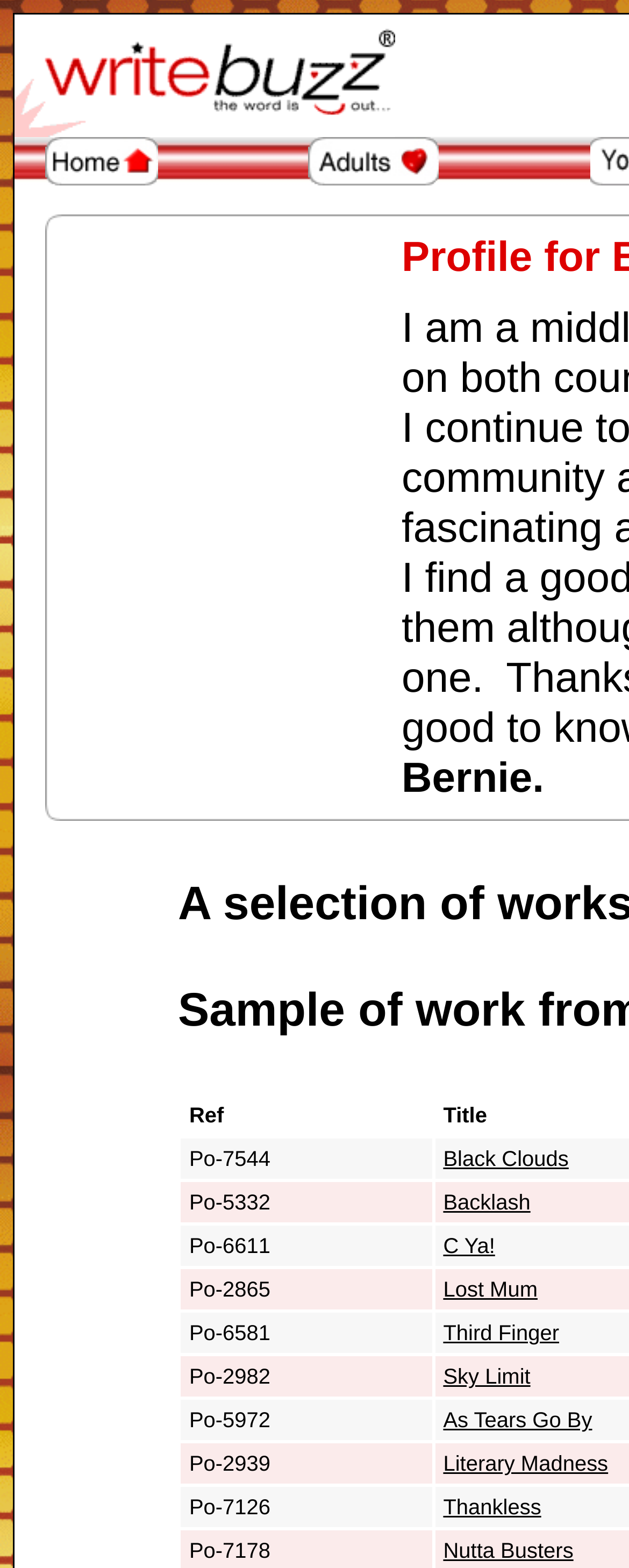Please mark the bounding box coordinates of the area that should be clicked to carry out the instruction: "View the poem Black Clouds".

[0.705, 0.732, 0.904, 0.747]